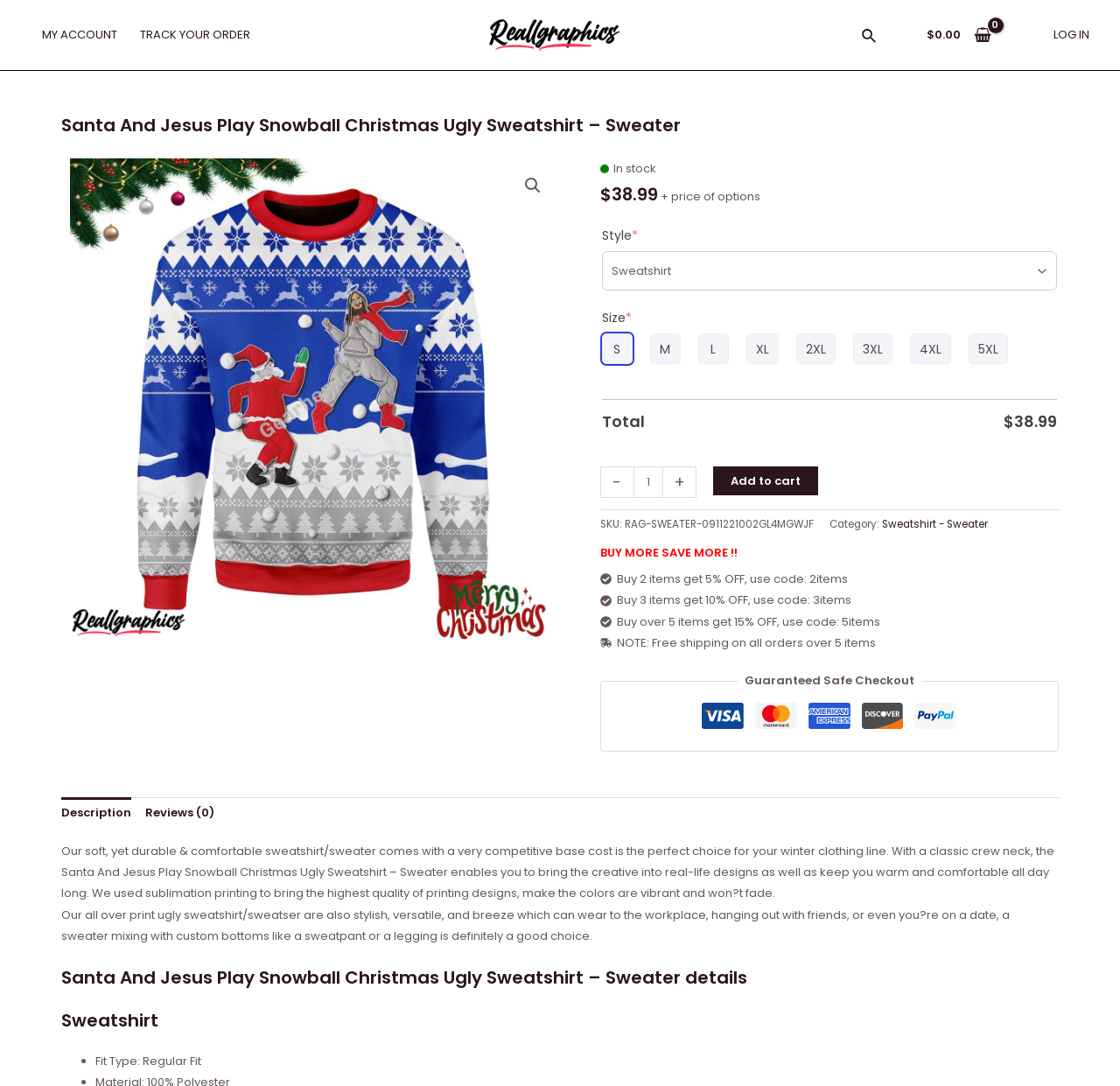What is the category of the product?
Please give a well-detailed answer to the question.

The category of the product can be found on the webpage by looking at the section where the product details are listed. Specifically, it is located next to the 'Category:' label, and it is written as 'Sweatshirt - Sweater'.